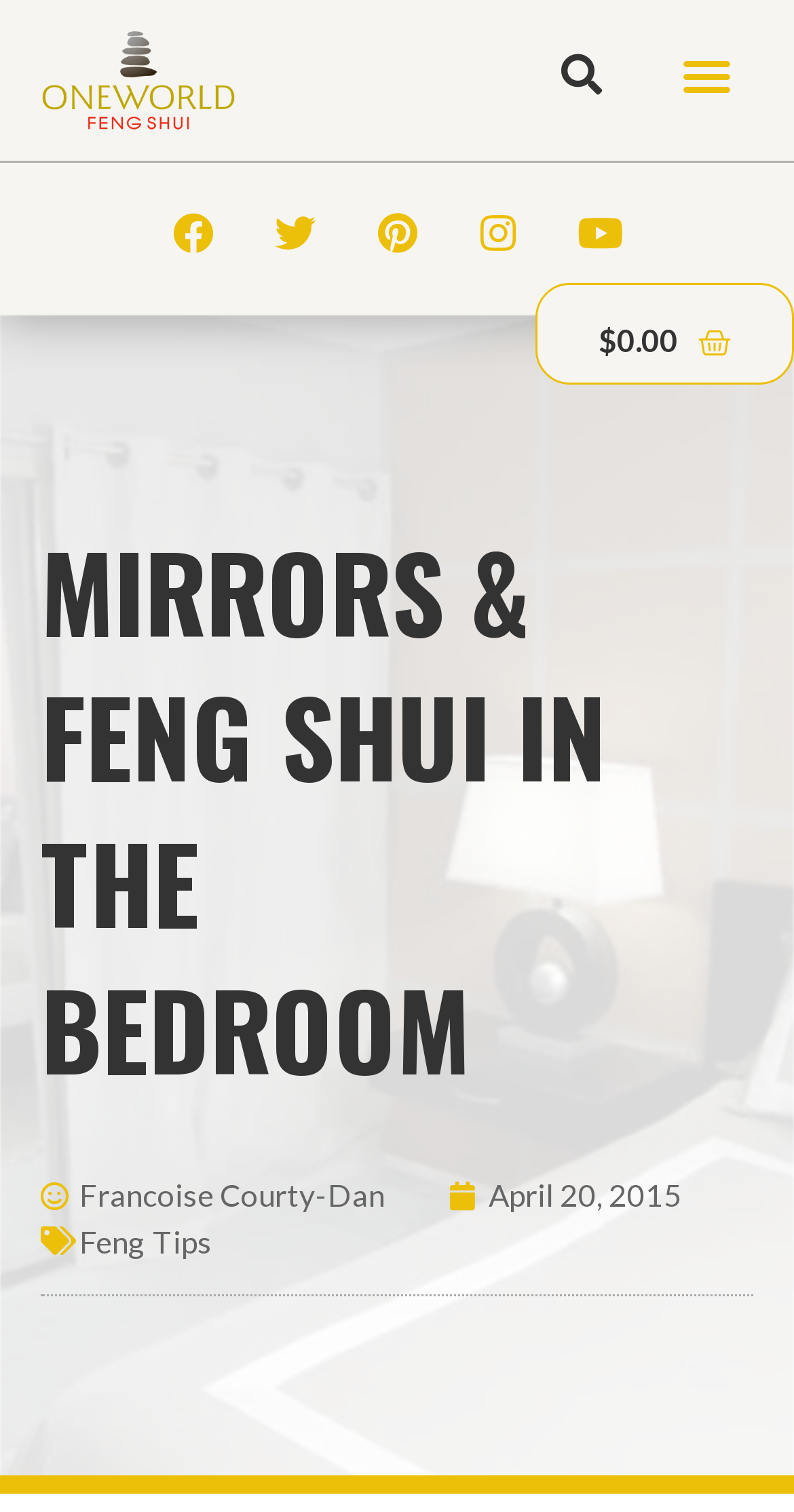Illustrate the webpage with a detailed description.

The webpage is about Feng Shui in the bedroom, specifically focusing on the use of mirrors. At the top left, there is a link with no text, followed by a "Menu Toggle" button on the top right. Below the button, there are social media links to Facebook, Twitter, Pinterest, Instagram, and Youtube, aligned horizontally.

The main heading "MIRRORS & FENG SHUI IN THE BEDROOM" is prominently displayed in the middle of the page. Below the heading, there is a paragraph of text written by Francoise Courty-Dan, which takes up about a third of the page's width.

On the right side of the page, there is a section with a link to an article dated April 20, 2015, accompanied by a timestamp. Below this section, there is a link to "Feng Tips". There are no images on the page.